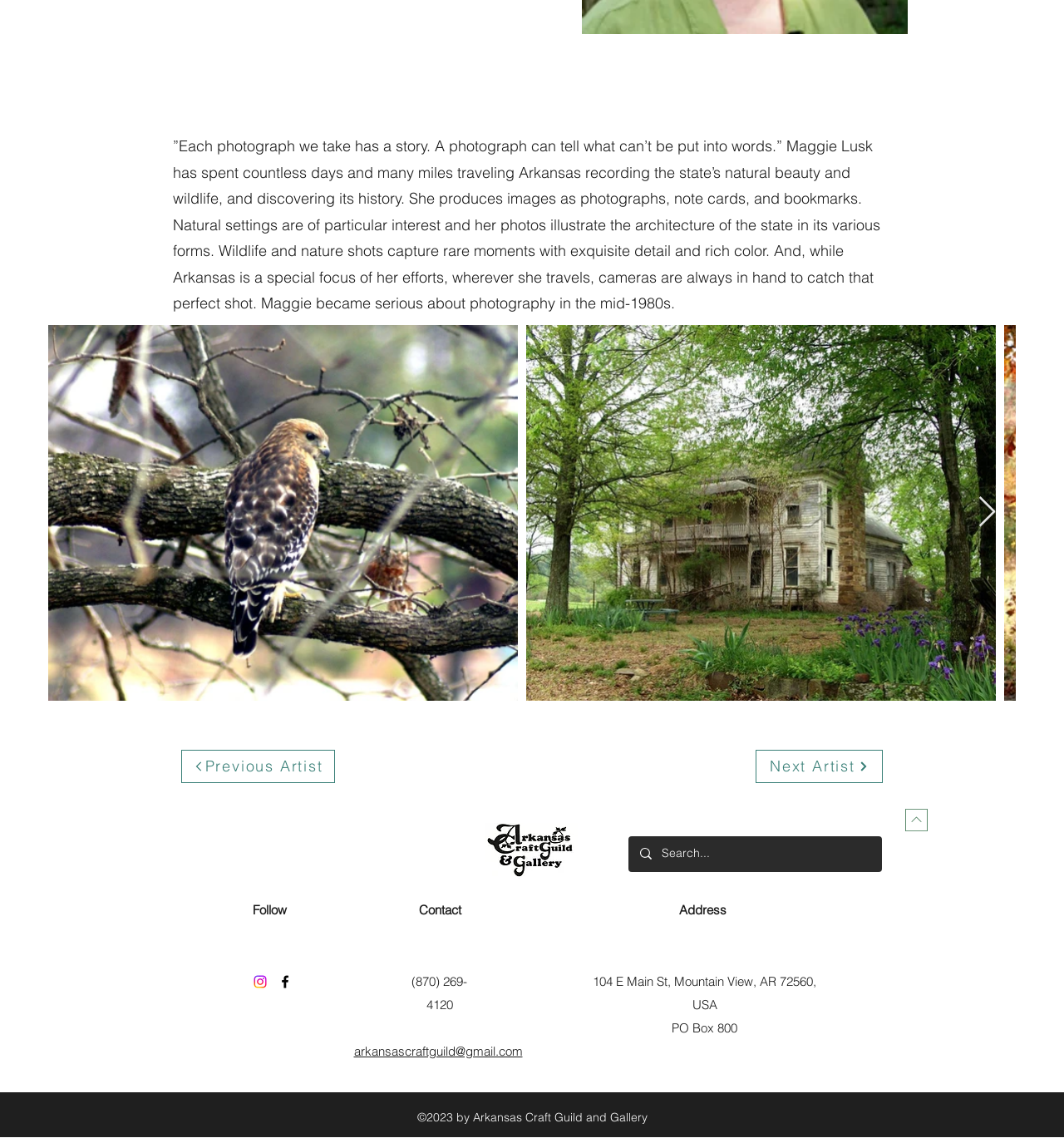Using the description: "aria-label="Search..." name="q" placeholder="Search..."", determine the UI element's bounding box coordinates. Ensure the coordinates are in the format of four float numbers between 0 and 1, i.e., [left, top, right, bottom].

[0.622, 0.734, 0.796, 0.766]